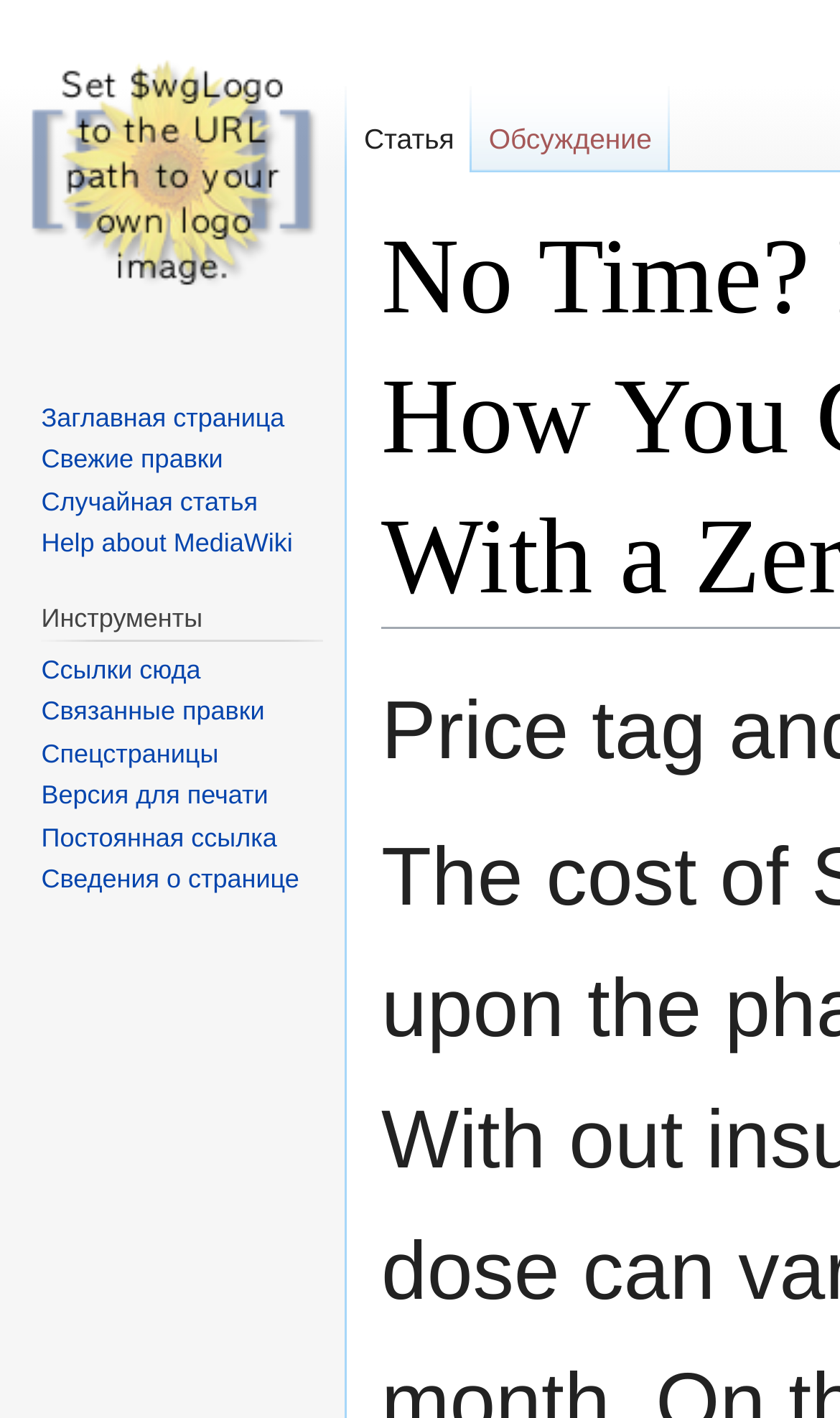Find the bounding box coordinates of the area to click in order to follow the instruction: "Read our story".

None